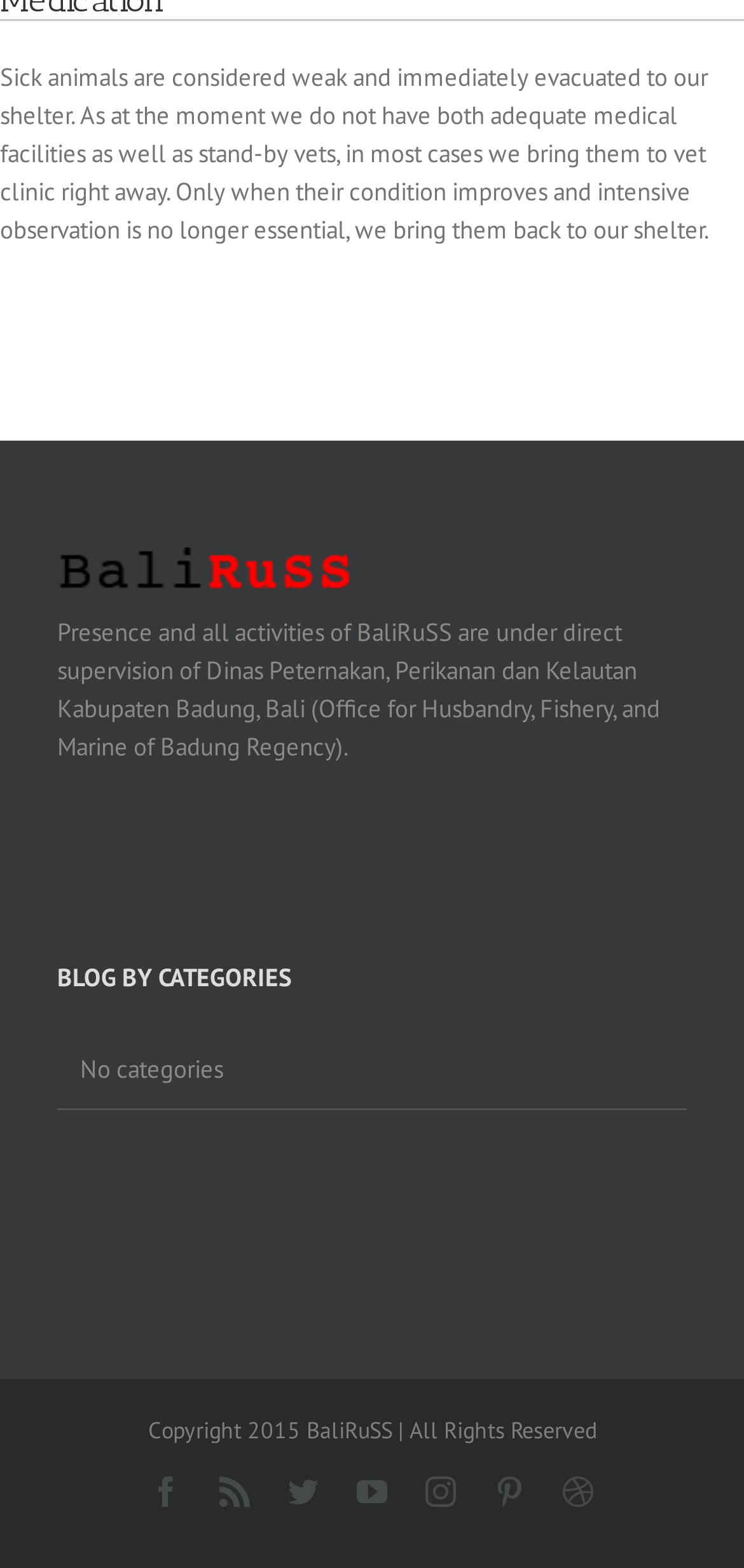What is the year of copyright?
Please provide a single word or phrase in response based on the screenshot.

2015